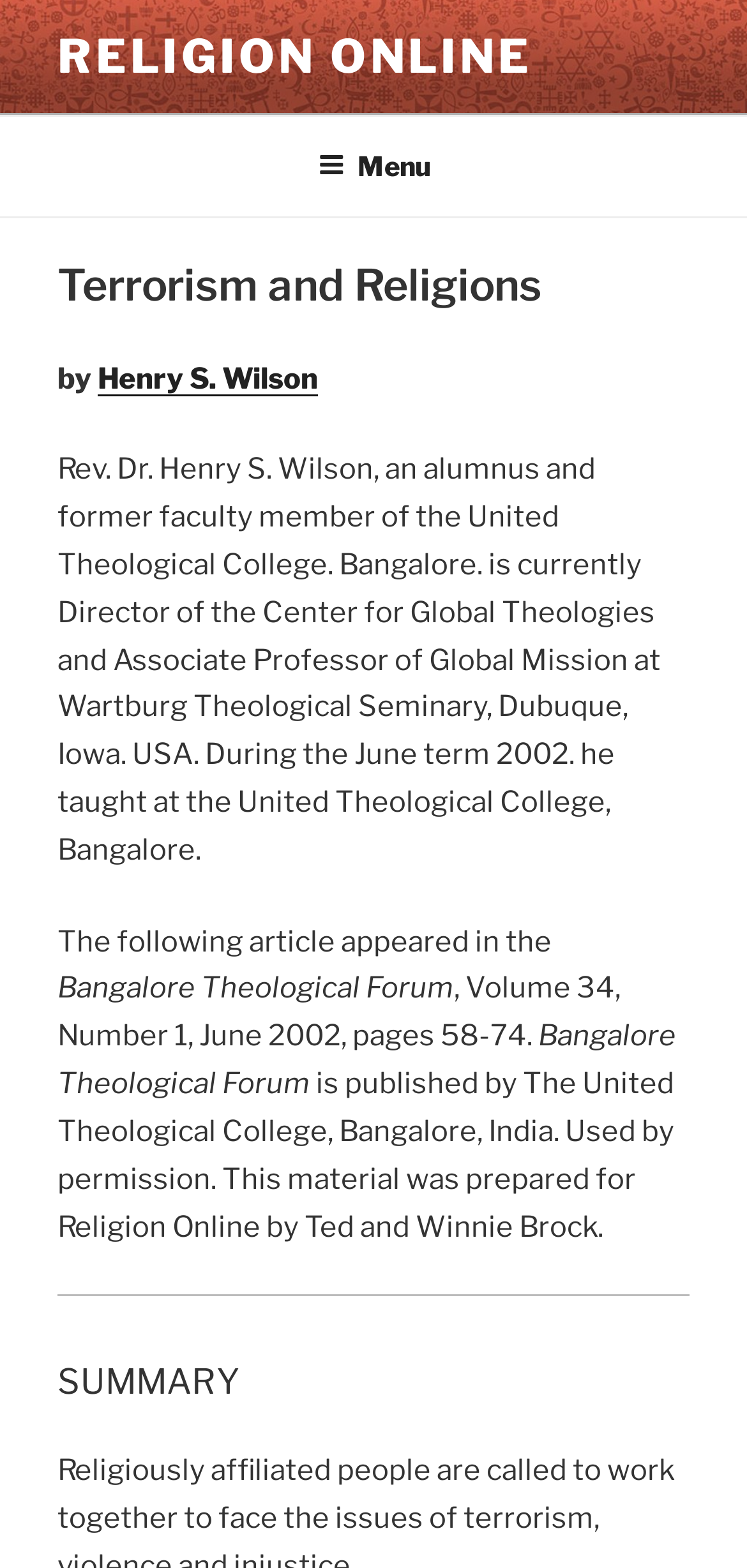Identify the bounding box coordinates for the UI element mentioned here: "Henry S. Wilson". Provide the coordinates as four float values between 0 and 1, i.e., [left, top, right, bottom].

[0.131, 0.23, 0.426, 0.252]